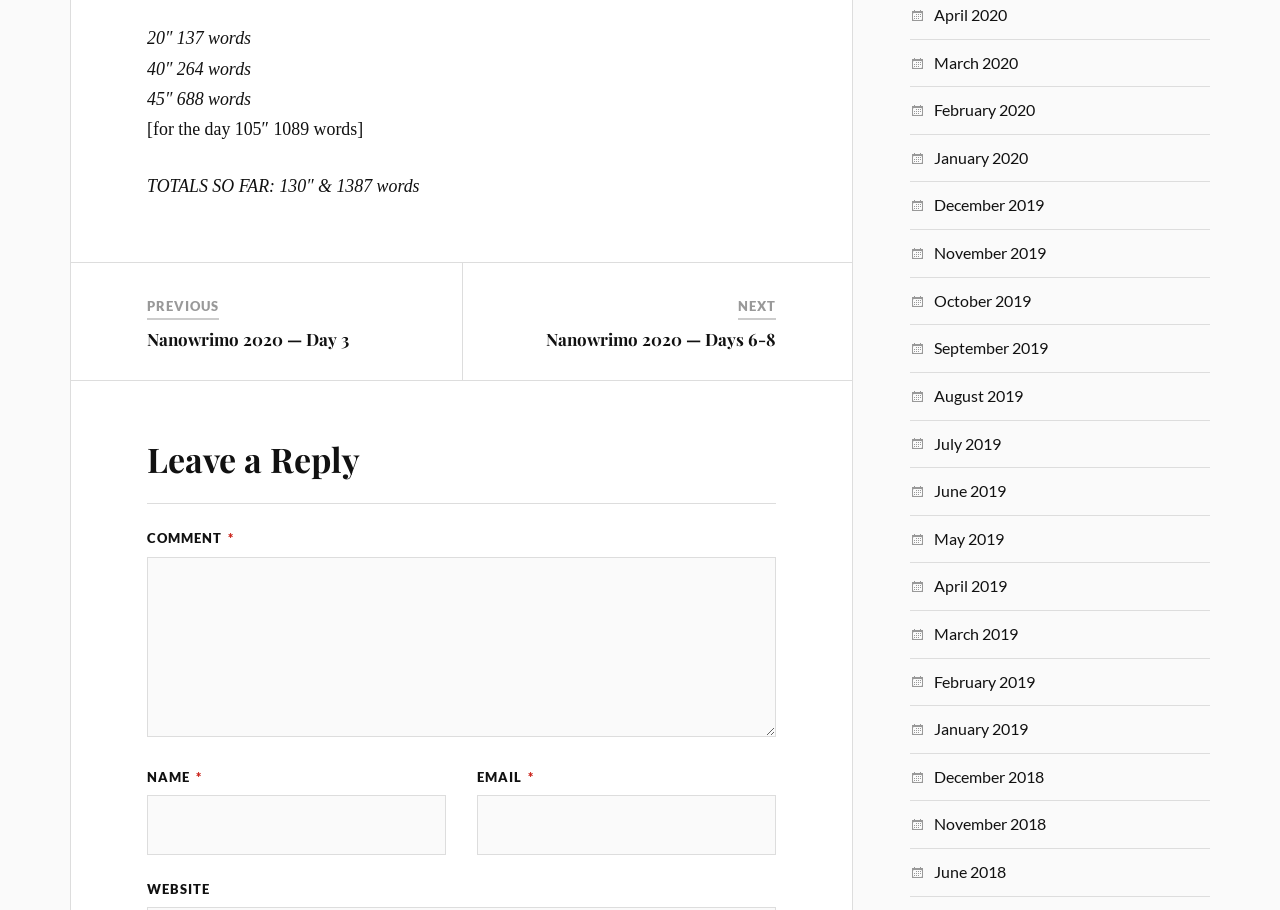Kindly determine the bounding box coordinates of the area that needs to be clicked to fulfill this instruction: "Read article about Pepita Sandwich's book".

None